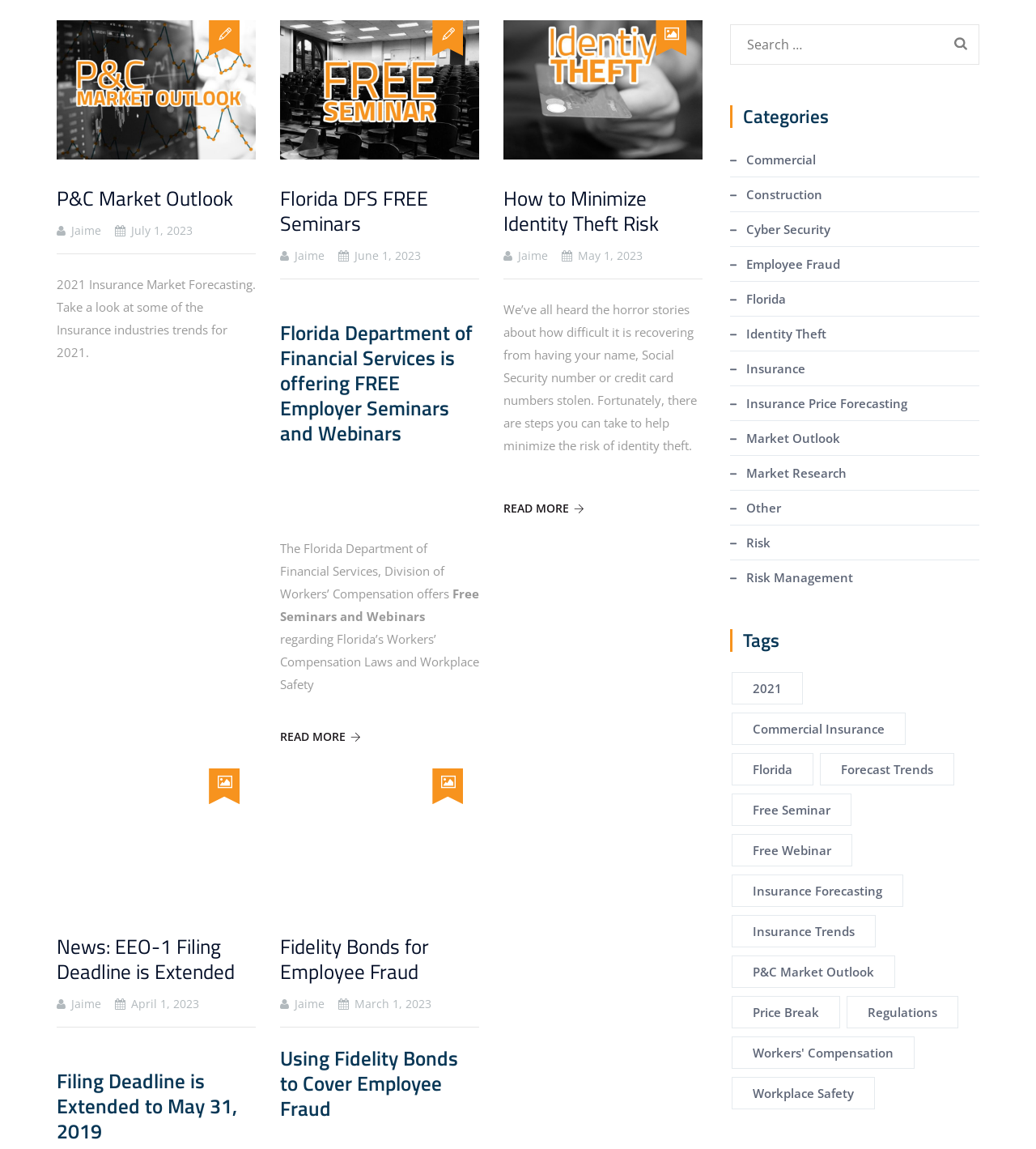Using the element description: "clarksvillecustomcarts@gmail.com", determine the bounding box coordinates for the specified UI element. The coordinates should be four float numbers between 0 and 1, [left, top, right, bottom].

None